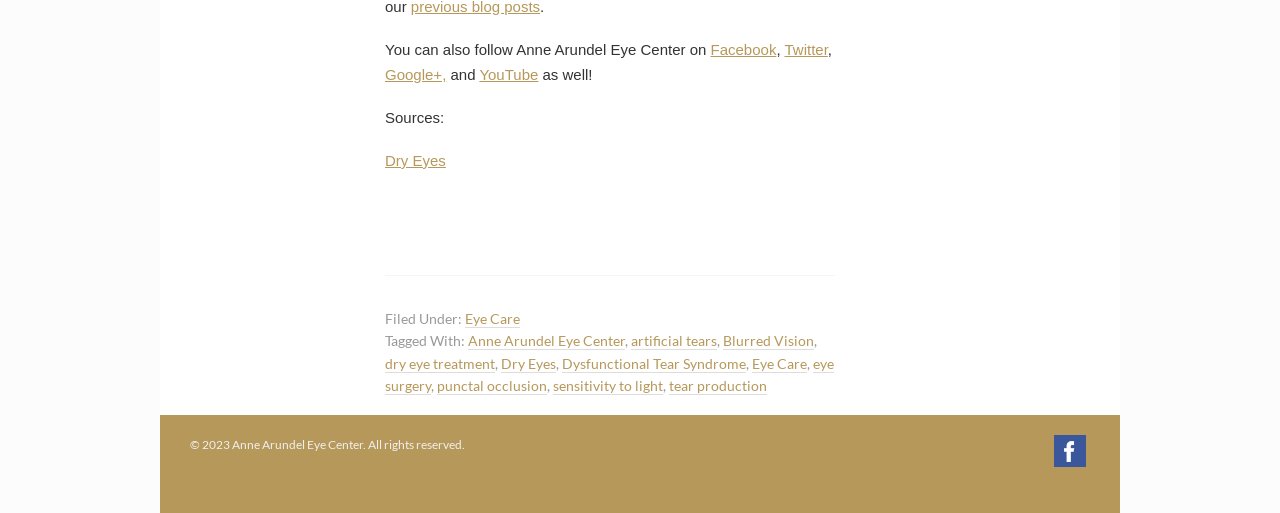What is the name of the organization that owns the copyright of this webpage?
Please provide a detailed and thorough answer to the question.

The answer can be found by looking at the copyright notice at the bottom of the webpage, which mentions '© 2023 Anne Arundel Eye Center. All rights reserved'.